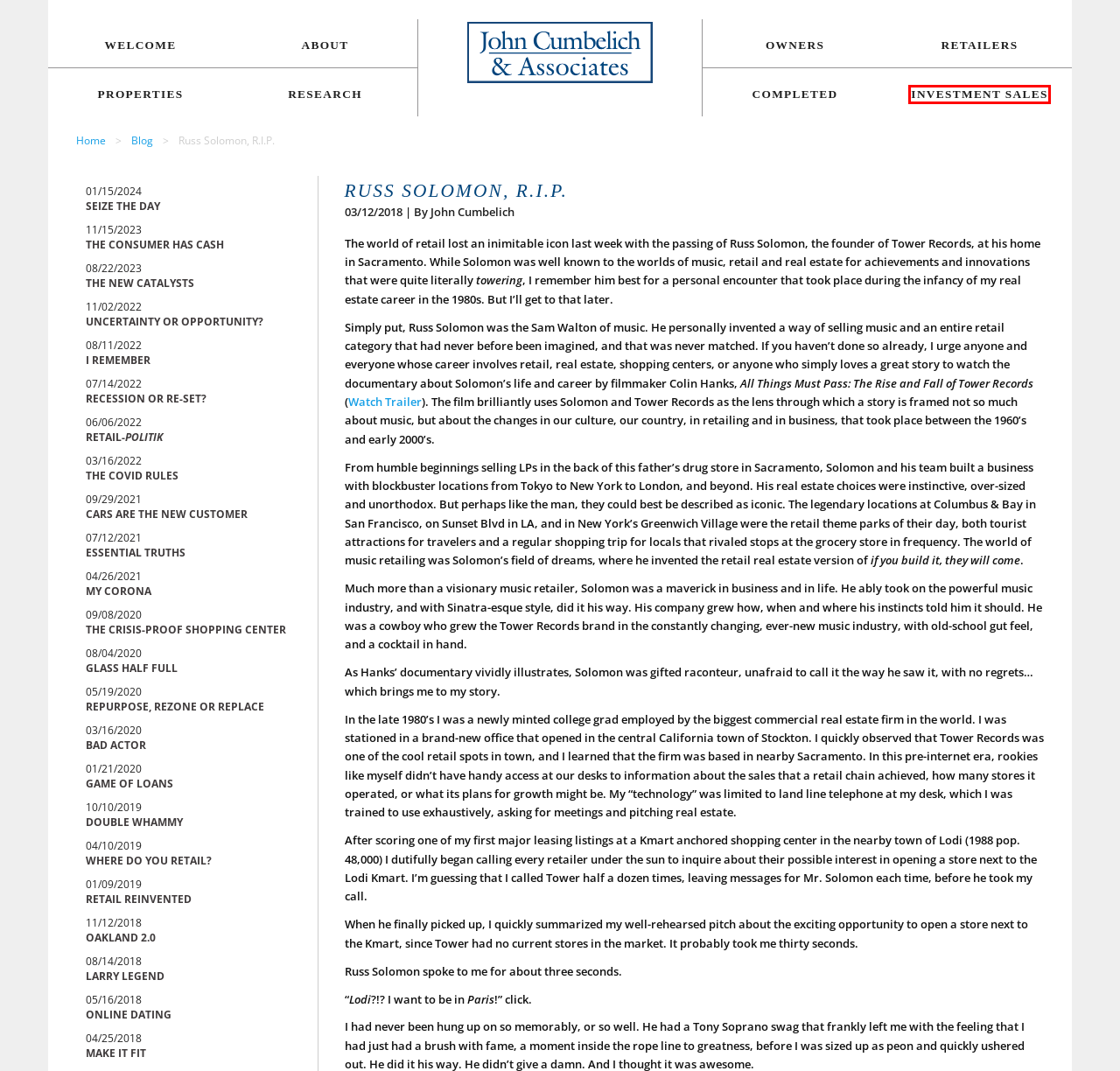You are presented with a screenshot of a webpage with a red bounding box. Select the webpage description that most closely matches the new webpage after clicking the element inside the red bounding box. The options are:
A. The Covid Rules | John Cumbelich & Associates
B. Make it Fit | John Cumbelich & Associates
C. My Corona | John Cumbelich & Associates
D. Where Do You Retail? | John Cumbelich & Associates
E. Oakland 2.0 | John Cumbelich & Associates
F. Investment Sales | John Cumbelich & Associates
G. The Crisis-Proof Shopping Center | John Cumbelich & Associates
H. Properties | John Cumbelich & Associates

F